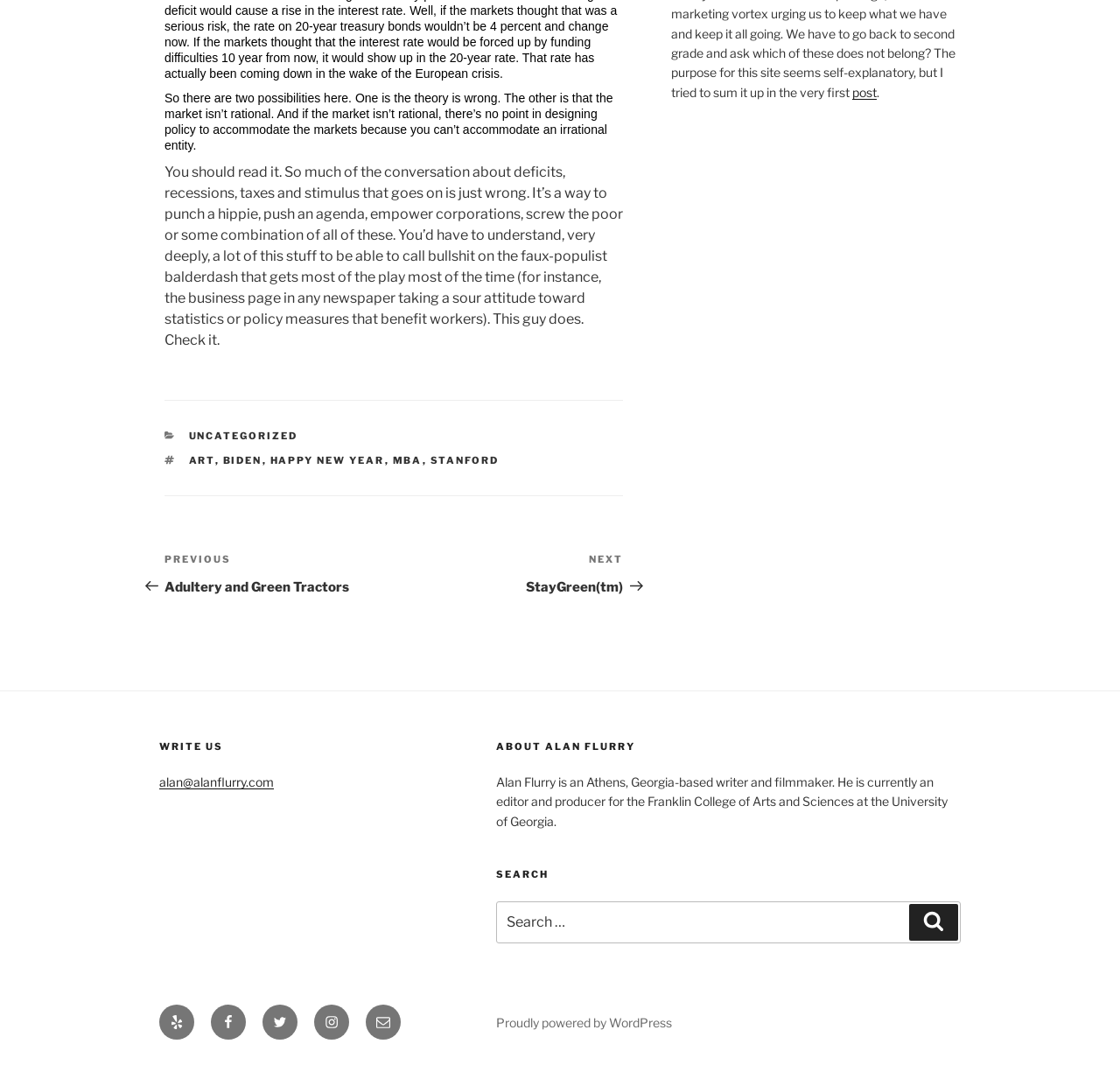Using the element description: "Happy New Year", determine the bounding box coordinates for the specified UI element. The coordinates should be four float numbers between 0 and 1, [left, top, right, bottom].

[0.241, 0.426, 0.343, 0.438]